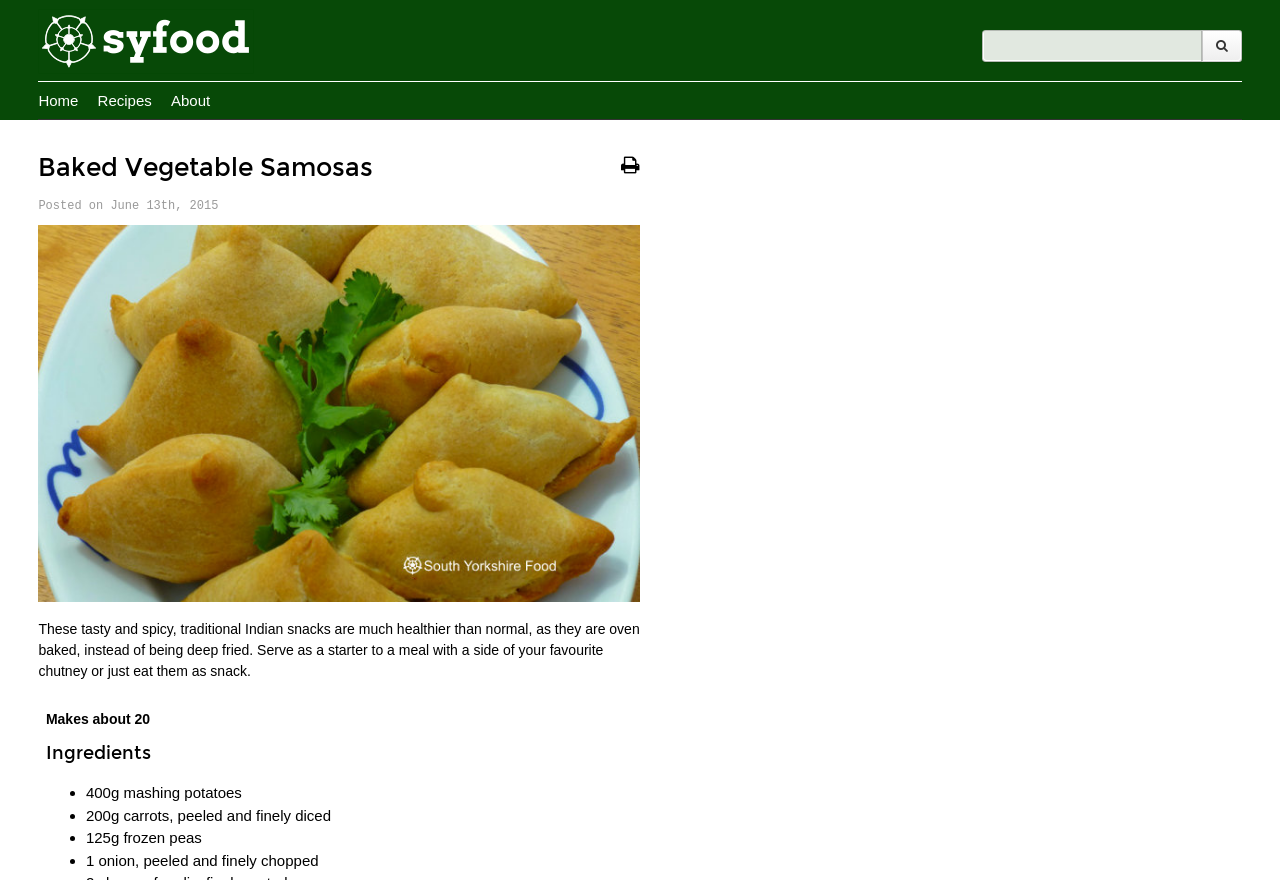Can you pinpoint the bounding box coordinates for the clickable element required for this instruction: "search using the search button"? The coordinates should be four float numbers between 0 and 1, i.e., [left, top, right, bottom].

[0.939, 0.034, 0.97, 0.07]